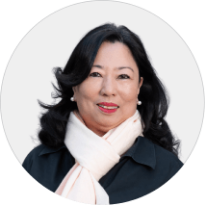Explain what is happening in the image with as much detail as possible.

The image features a professional portrait of Loida Abraham, a senior insurance executive with an extensive background in the Long Term Care Insurance industry. She is seen smiling warmly, wearing a light-colored scarf over a dark jacket, against a light background that highlights her features. Loida has over 30 years of industry experience, during which she has played a significant role in developing innovative solutions and contributing to substantial business growth. Her leadership and expertise make her a respected figure in the field, and she is actively involved in addressing long-term care financing challenges.